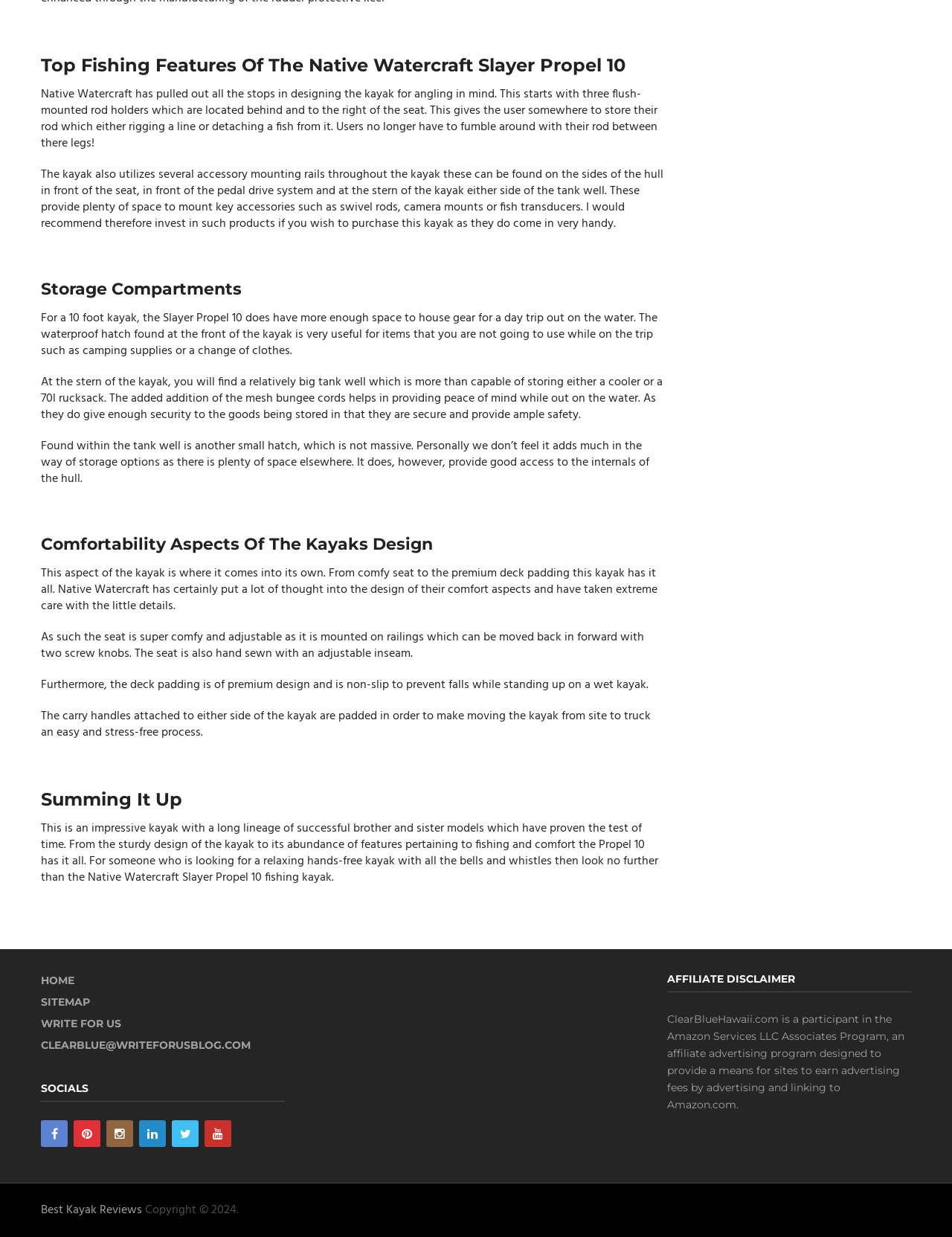How many rod holders are located behind and to the right of the seat? Based on the image, give a response in one word or a short phrase.

Three